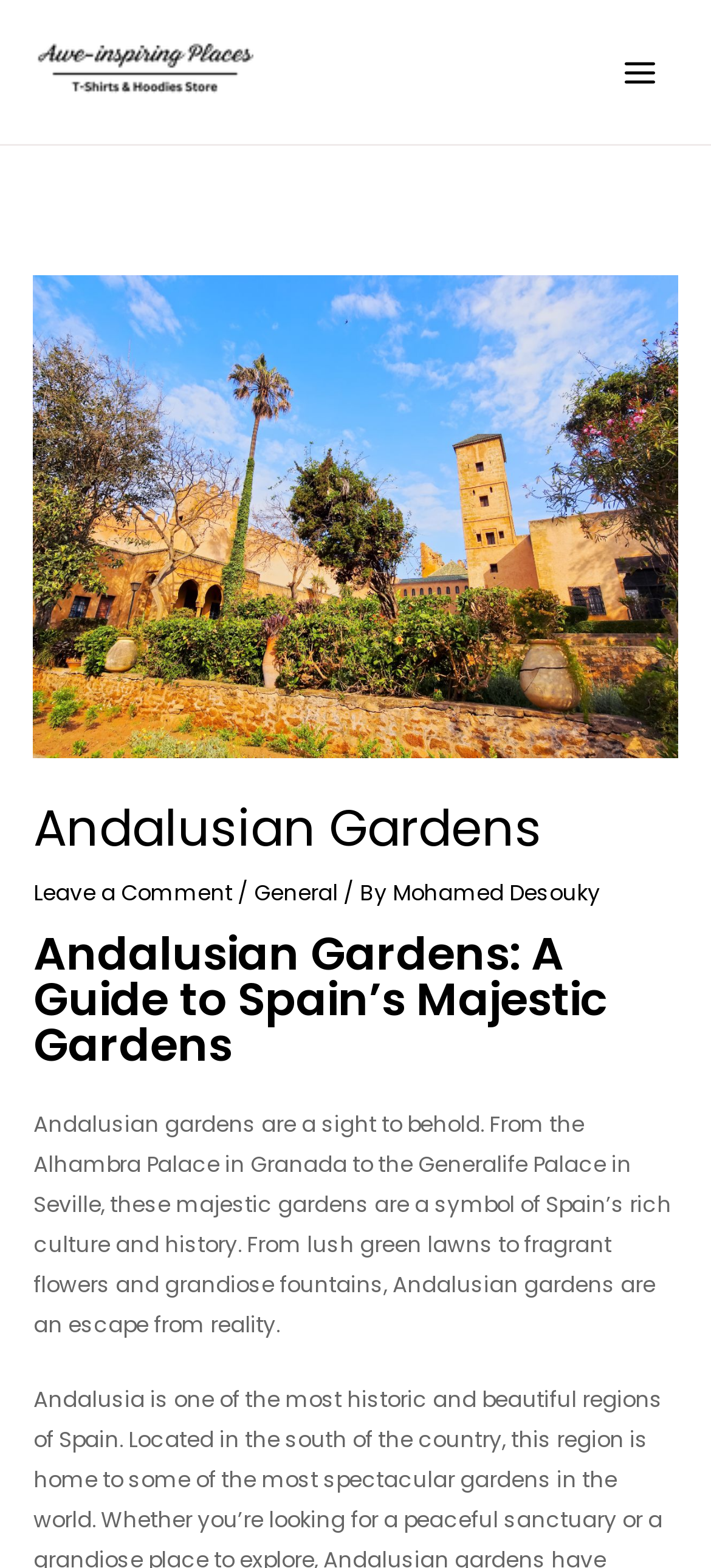Please respond in a single word or phrase: 
How many links are in the main menu?

1